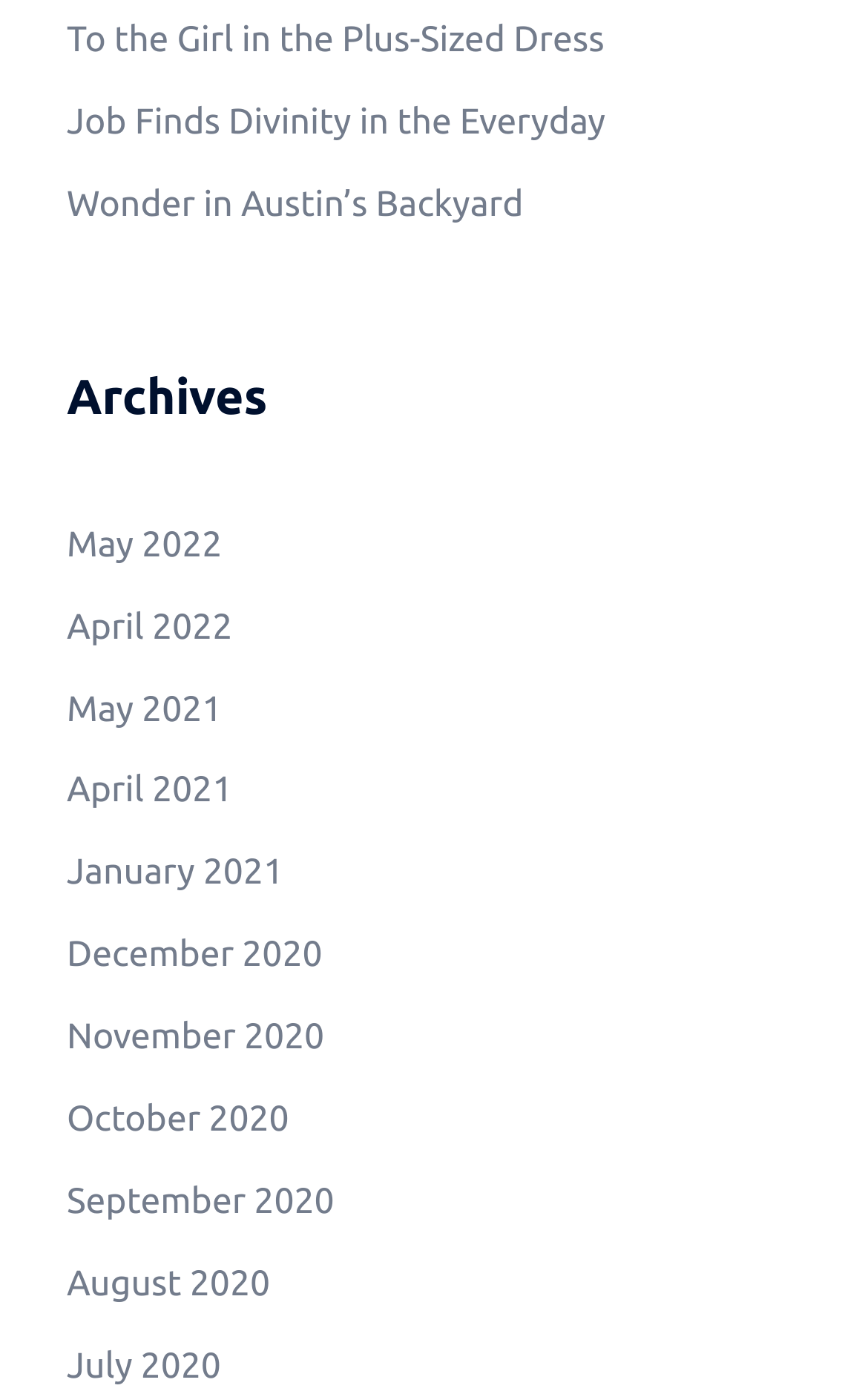Can you find the bounding box coordinates for the element that needs to be clicked to execute this instruction: "Browse archives from January 2021"? The coordinates should be given as four float numbers between 0 and 1, i.e., [left, top, right, bottom].

[0.077, 0.612, 0.327, 0.641]